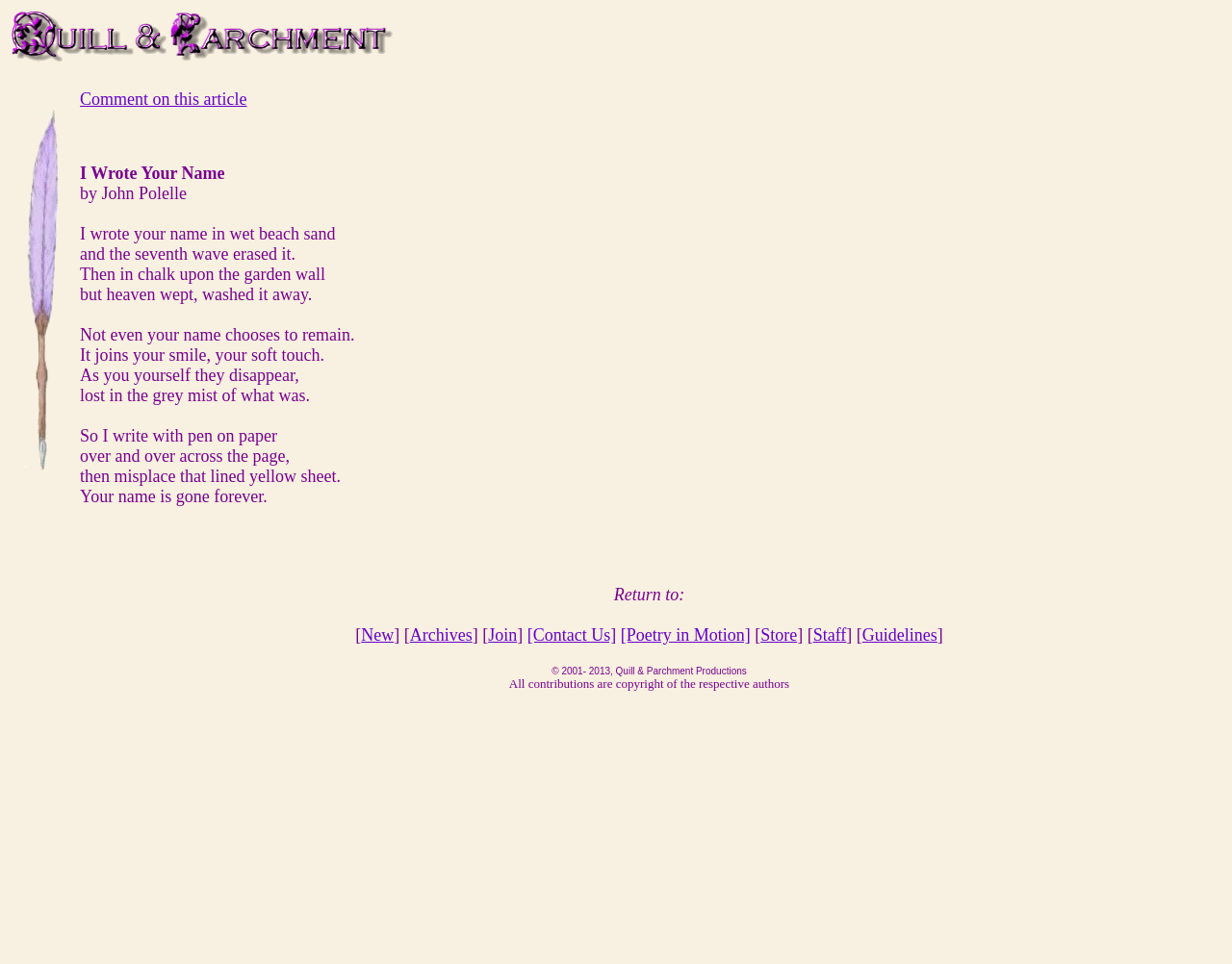Please specify the bounding box coordinates of the area that should be clicked to accomplish the following instruction: "View Store". The coordinates should consist of four float numbers between 0 and 1, i.e., [left, top, right, bottom].

[0.617, 0.649, 0.647, 0.669]